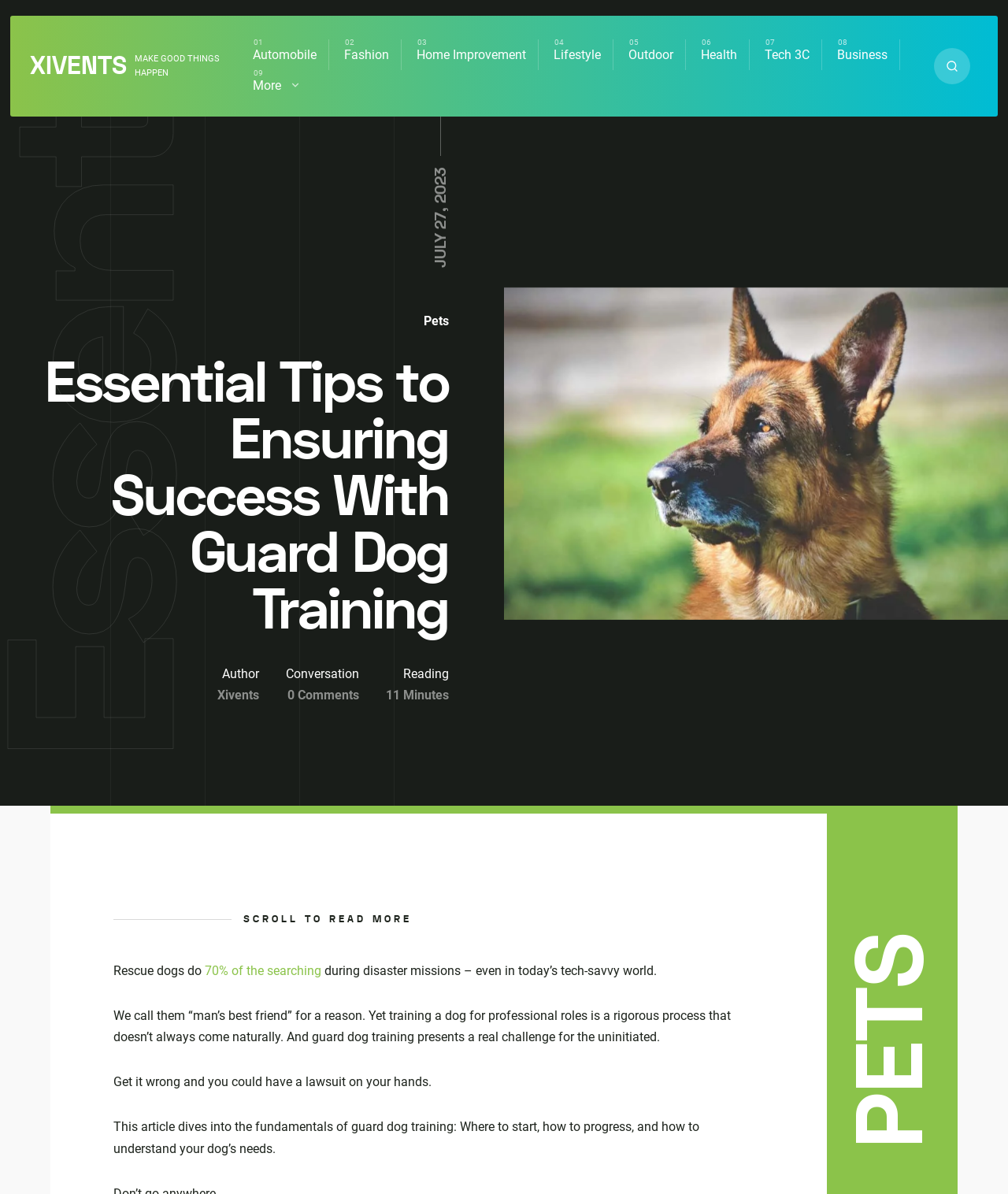What is the topic of this article?
Answer the question with a detailed explanation, including all necessary information.

Based on the heading 'Essential Tips to Ensuring Success With Guard Dog Training' and the content of the article, it is clear that the topic of this article is guard dog training.